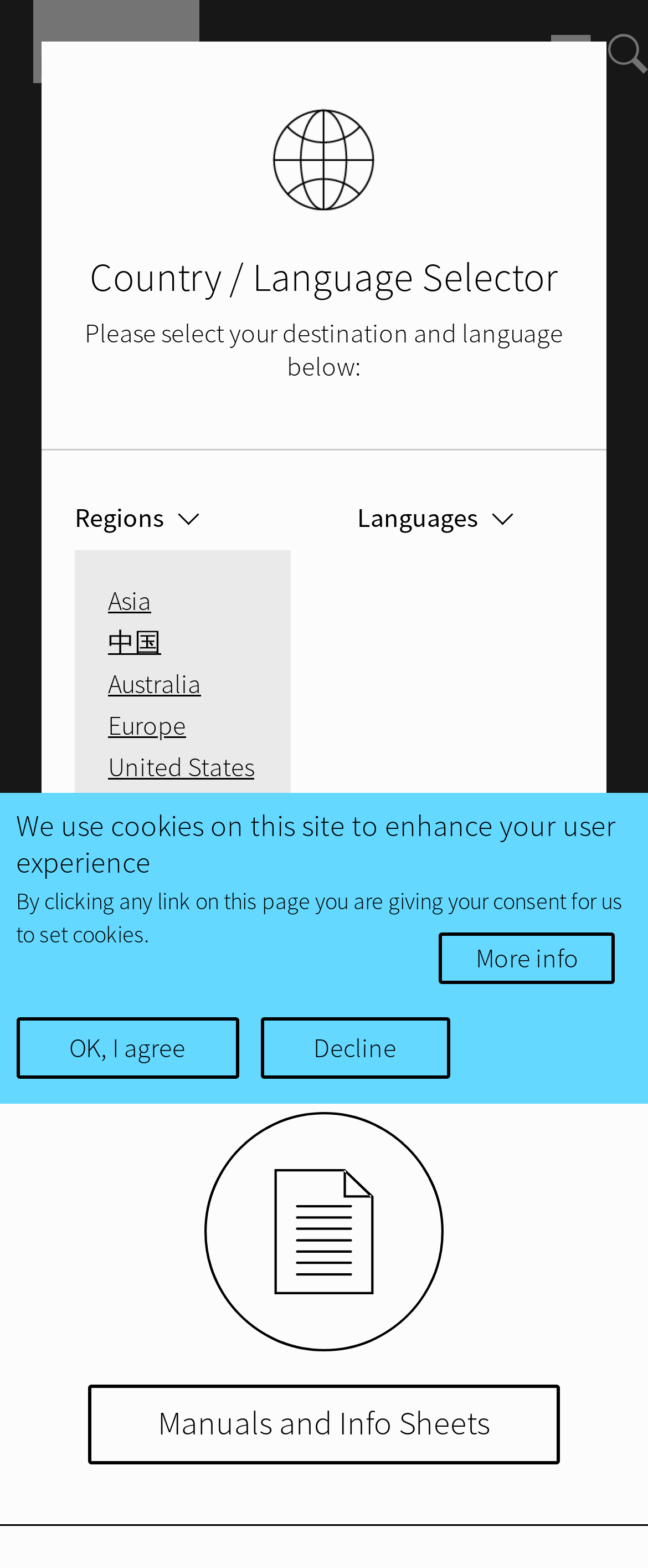Determine the bounding box coordinates for the area that needs to be clicked to fulfill this task: "Visit Rotel homepage". The coordinates must be given as four float numbers between 0 and 1, i.e., [left, top, right, bottom].

[0.051, 0.0, 0.308, 0.053]